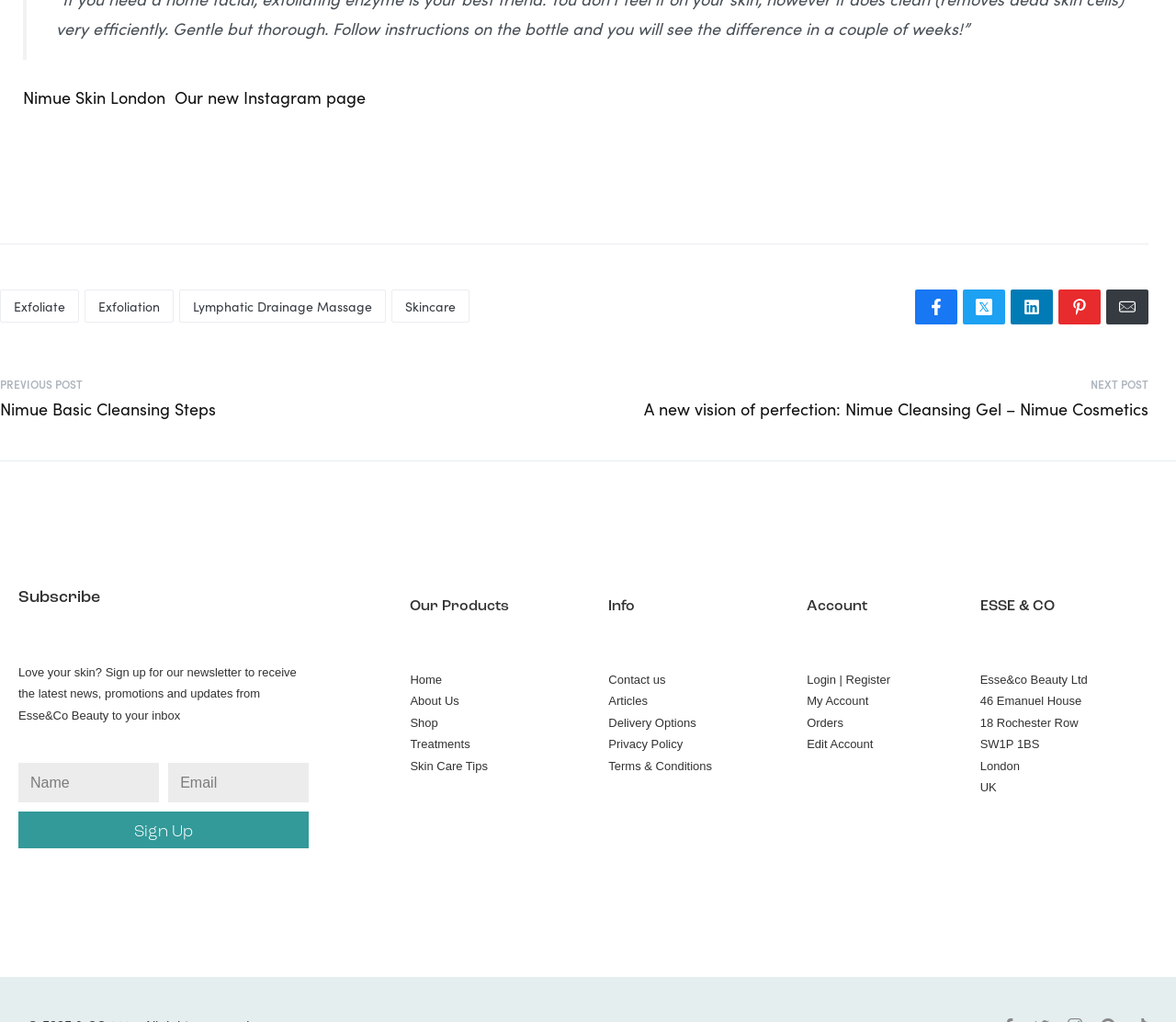Provide the bounding box coordinates of the area you need to click to execute the following instruction: "Subscribe to the newsletter".

[0.016, 0.794, 0.263, 0.83]